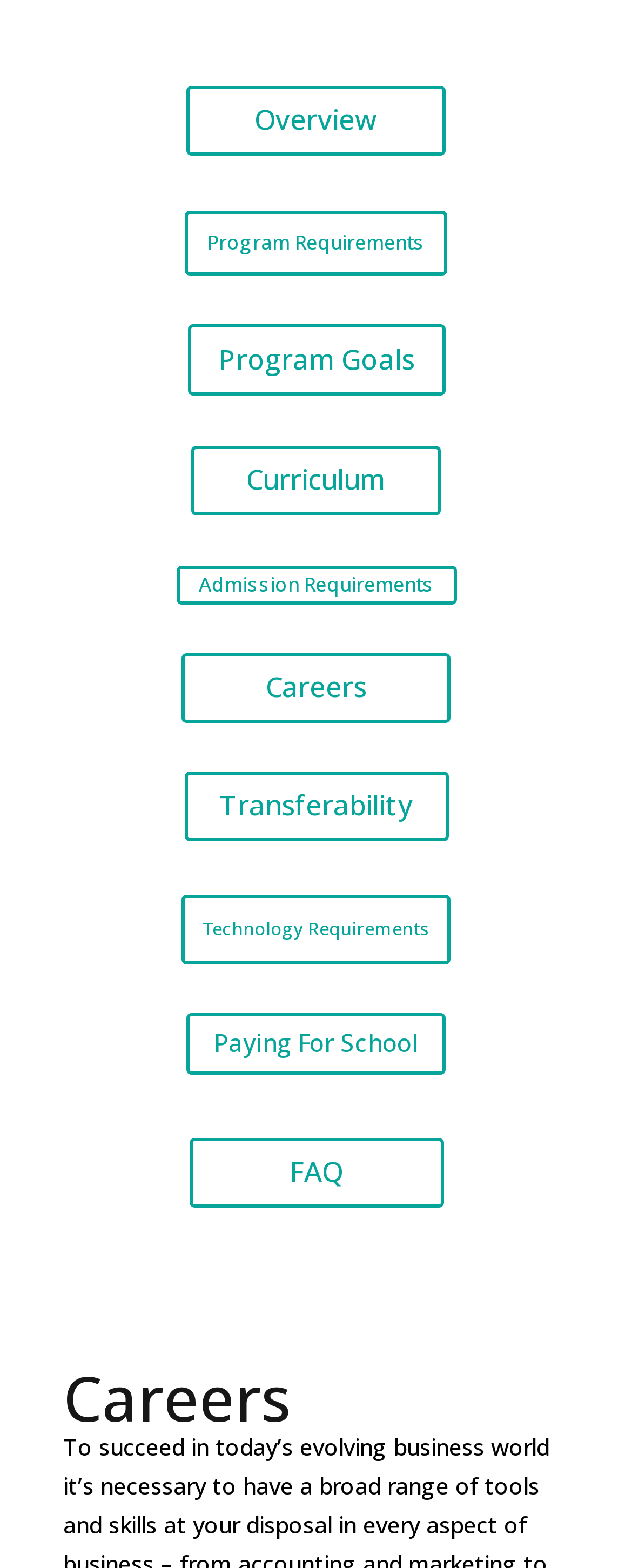Give a short answer using one word or phrase for the question:
What is the title of the section below the main menu?

Careers